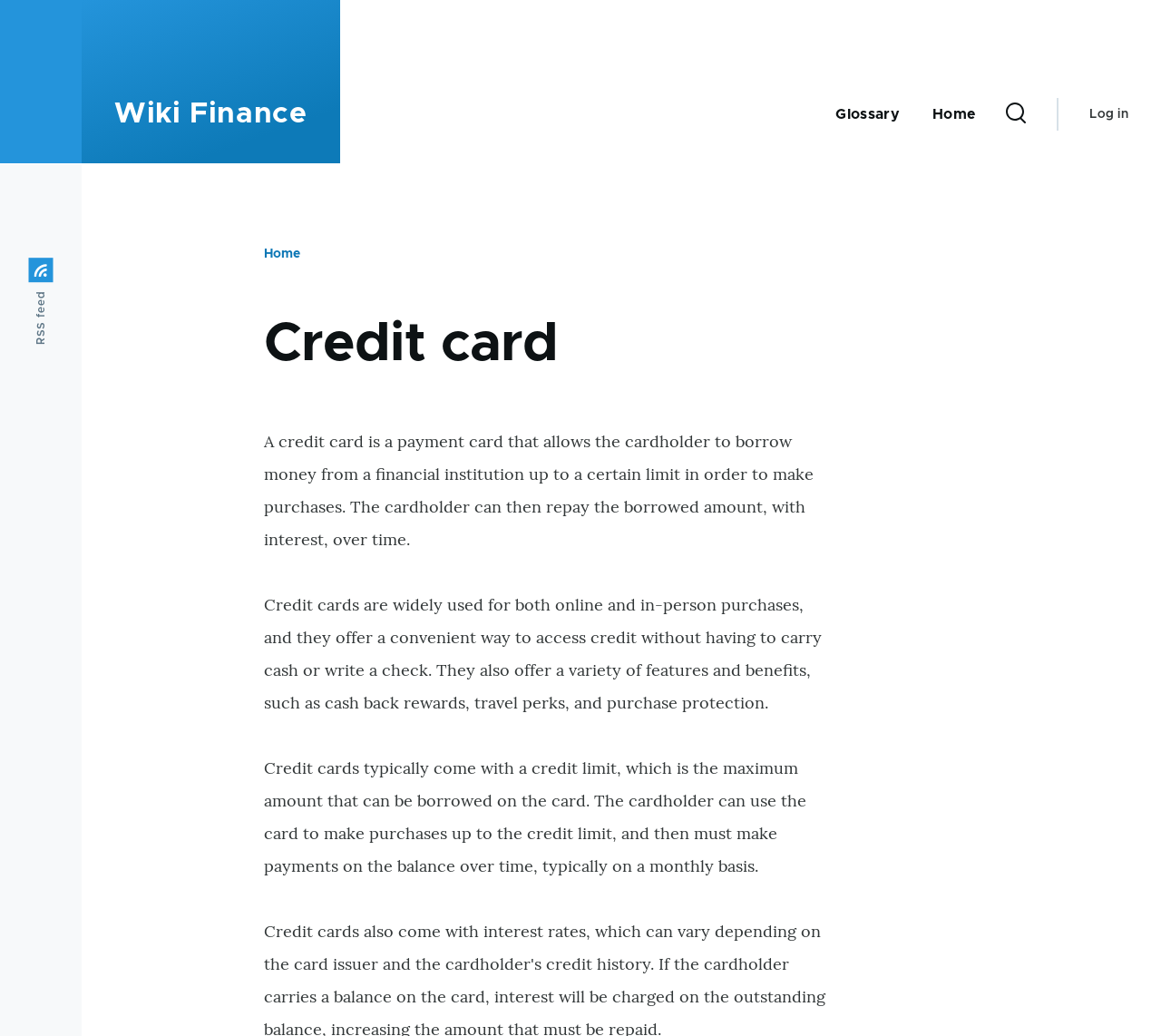What is the credit limit of a credit card?
Using the image, answer in one word or phrase.

Maximum amount